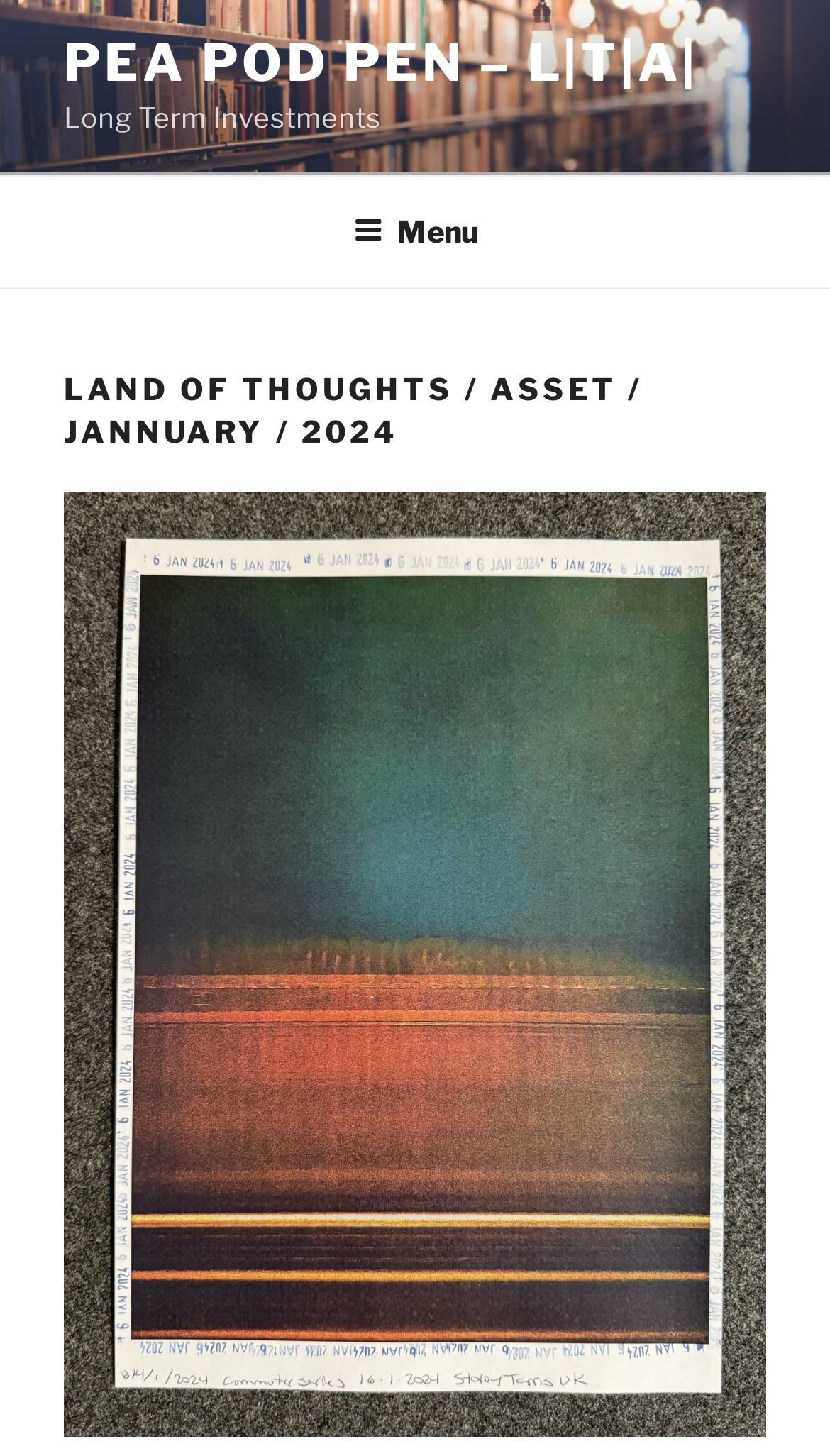Using the description "Pea Pod Pen – L|T|A|", locate and provide the bounding box of the UI element.

[0.077, 0.022, 0.842, 0.064]